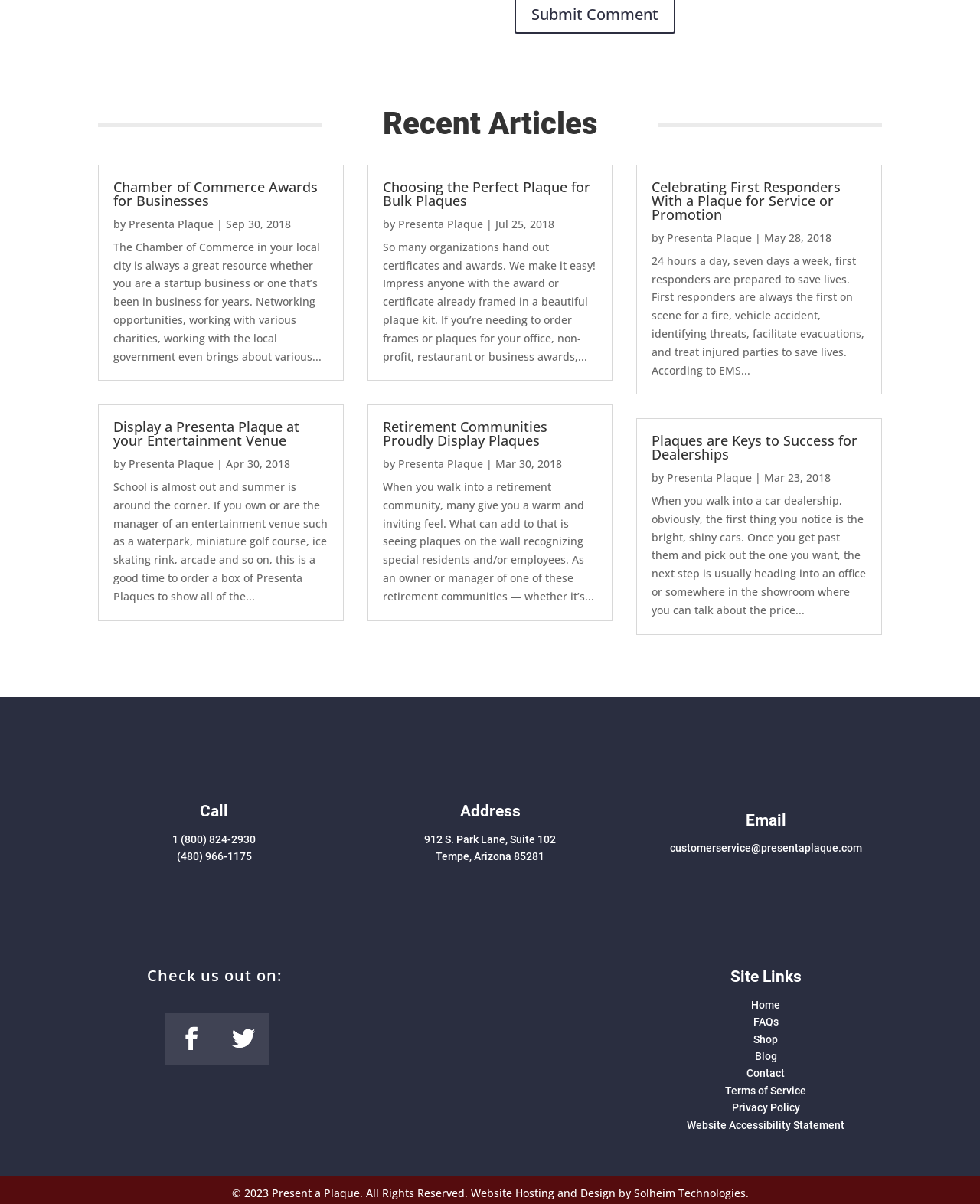Please find the bounding box coordinates of the element that needs to be clicked to perform the following instruction: "View FAQs". The bounding box coordinates should be four float numbers between 0 and 1, represented as [left, top, right, bottom].

[0.768, 0.844, 0.794, 0.854]